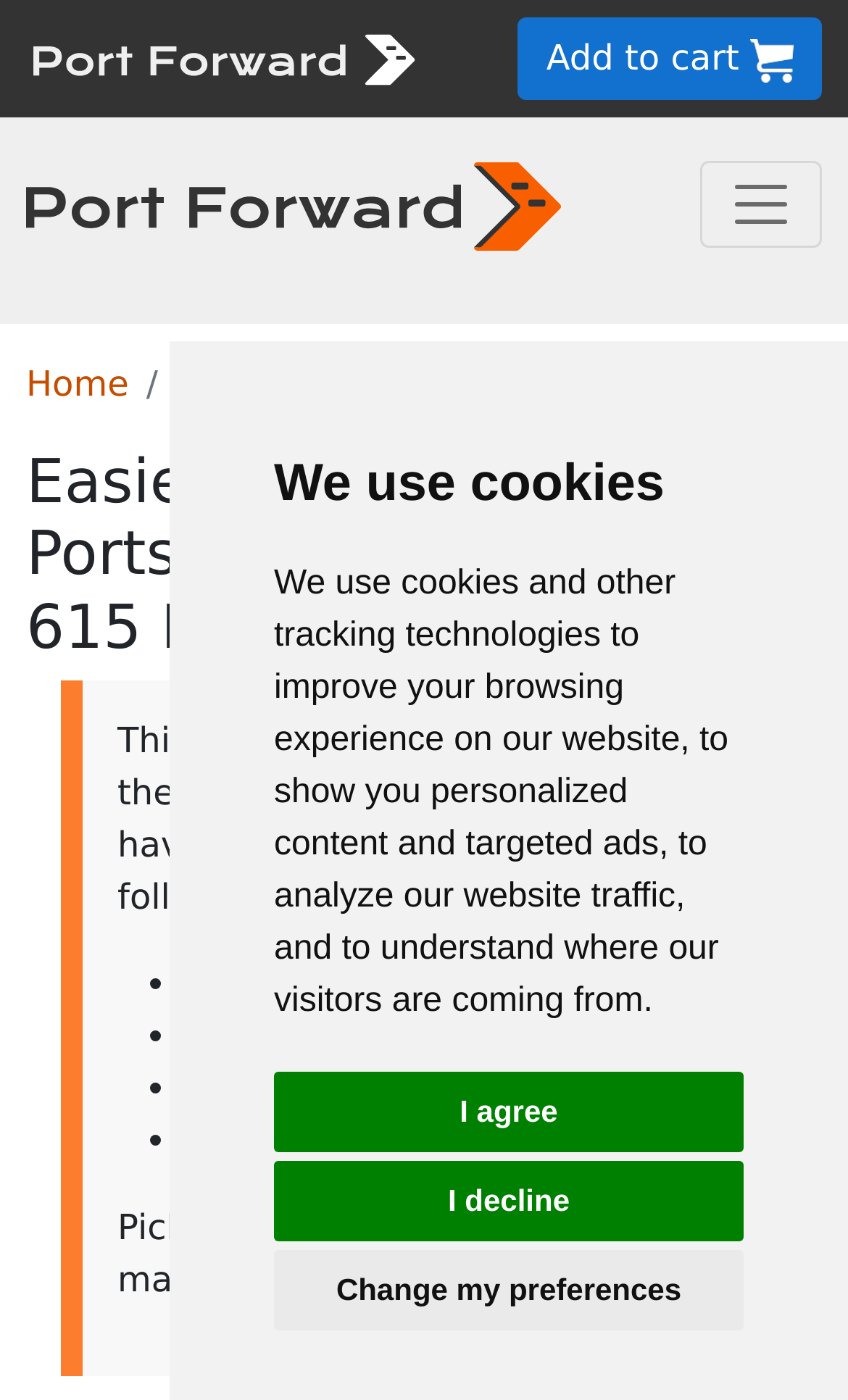Can you specify the bounding box coordinates of the area that needs to be clicked to fulfill the following instruction: "Add to cart"?

[0.611, 0.012, 0.969, 0.071]